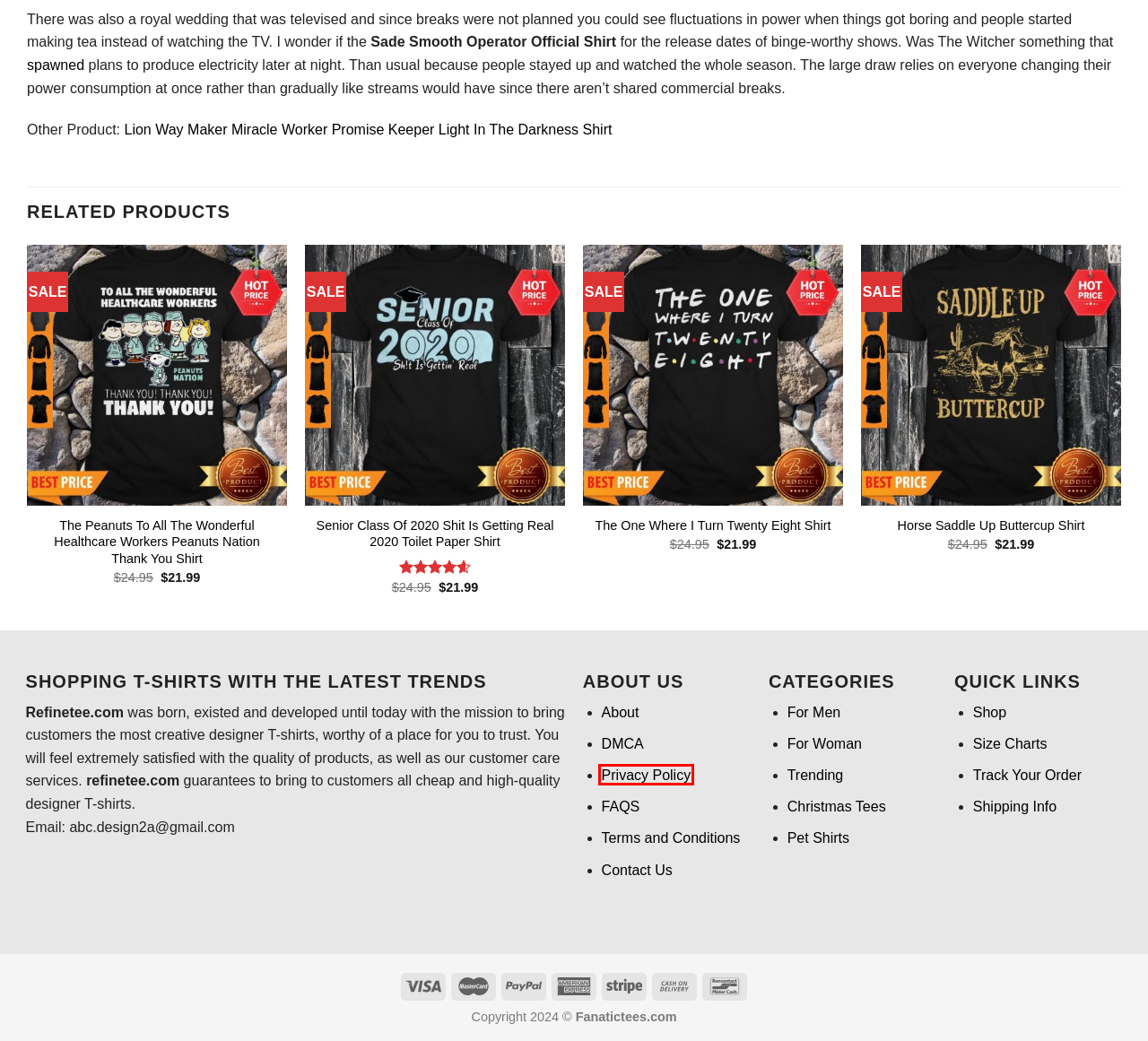Given a screenshot of a webpage featuring a red bounding box, identify the best matching webpage description for the new page after the element within the red box is clicked. Here are the options:
A. DMCA - FanaticTees
B. Mens My Favorite Teacher Calls Me Dad Funny Father's Dad Gift Shirt - FanaticTees
C. Horse Saddle Up Buttercup Shirt - FanaticTees
D. The One Where I Turn Twenty Eight Shirt - FanaticTees
E. Privacy Policy - FanaticTees
F. Contact Us - FanaticTees
G. Terms and Conditions - FanaticTees
H. The Peanuts To All The Wonderful Healthcare Workers Peanuts Nation Thank You Shirt - FanaticTees

E